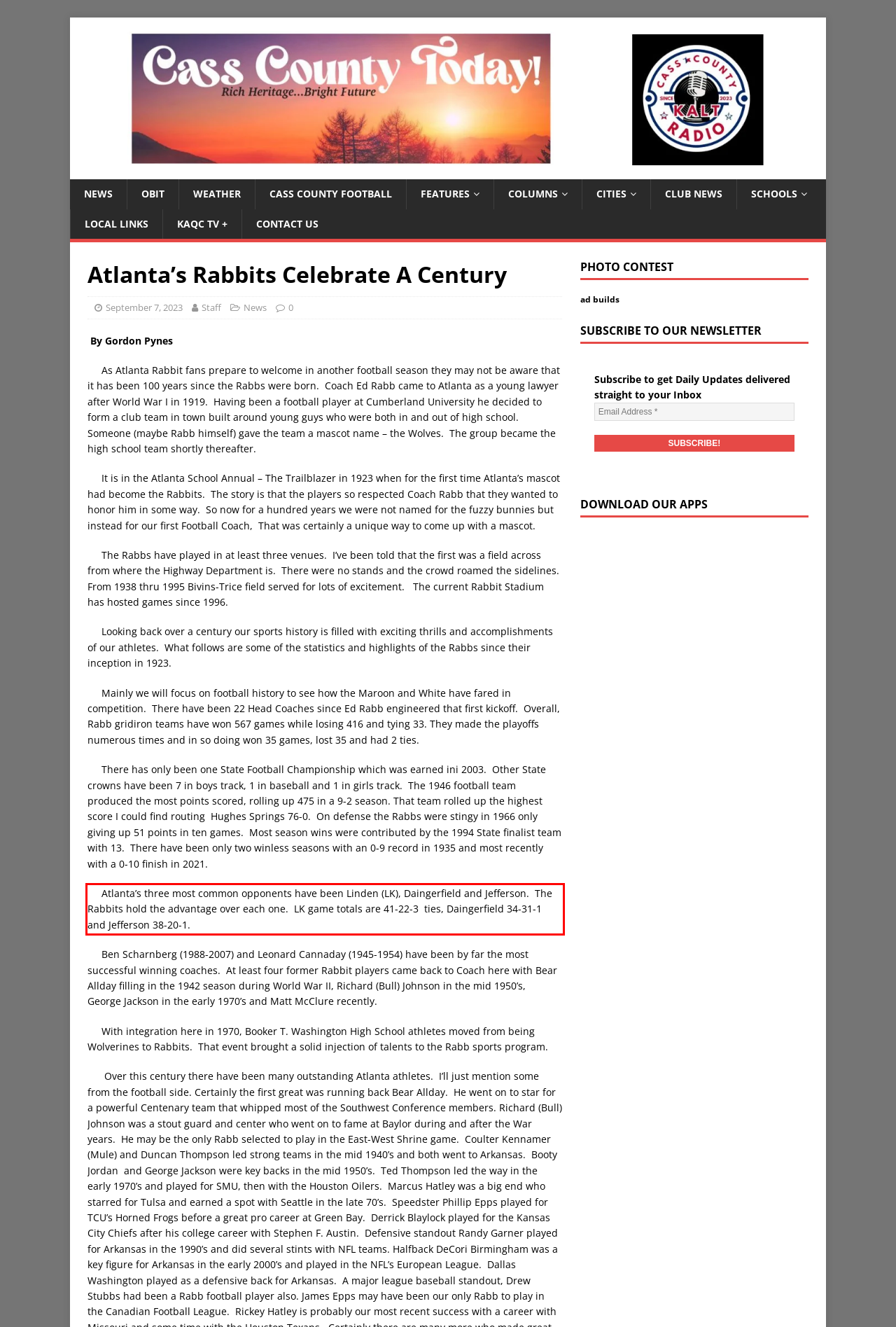You have a screenshot of a webpage, and there is a red bounding box around a UI element. Utilize OCR to extract the text within this red bounding box.

Atlanta’s three most common opponents have been Linden (LK), Daingerfield and Jefferson. The Rabbits hold the advantage over each one. LK game totals are 41-22-3 ties, Daingerfield 34-31-1 and Jefferson 38-20-1.